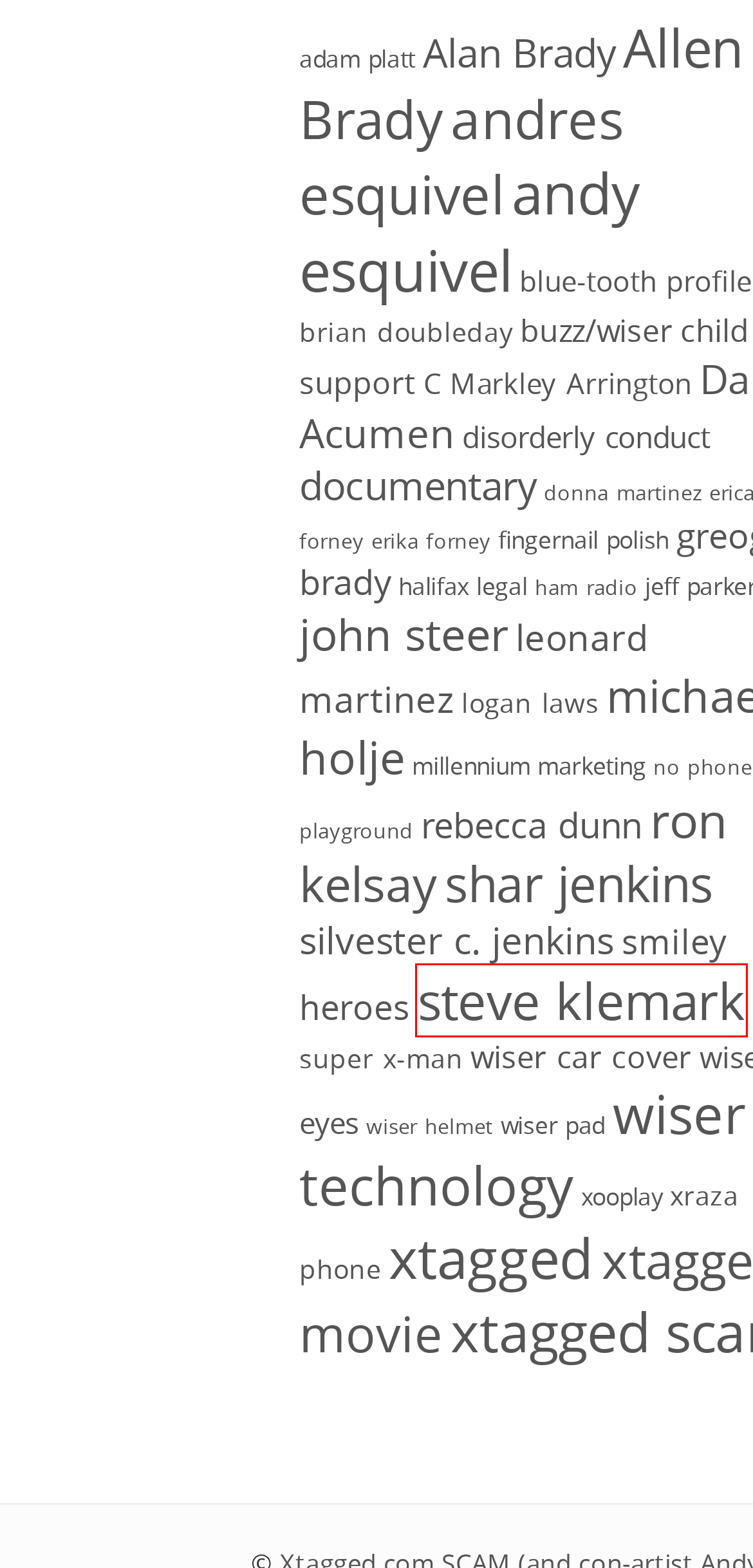You have a screenshot of a webpage with a red bounding box around an element. Choose the best matching webpage description that would appear after clicking the highlighted element. Here are the candidates:
A. donna martinez | Xtagged.com SCAM (and con-artist Andy Esquivel)
B. steve klemark | Xtagged.com SCAM (and con-artist Andy Esquivel)
C. shar jenkins | Xtagged.com SCAM (and con-artist Andy Esquivel)
D. C Markley Arrington | Xtagged.com SCAM (and con-artist Andy Esquivel)
E. Allen Brady | Xtagged.com SCAM (and con-artist Andy Esquivel)
F. erika forney | Xtagged.com SCAM (and con-artist Andy Esquivel)
G. smiley heroes | Xtagged.com SCAM (and con-artist Andy Esquivel)
H. halifax legal | Xtagged.com SCAM (and con-artist Andy Esquivel)

B